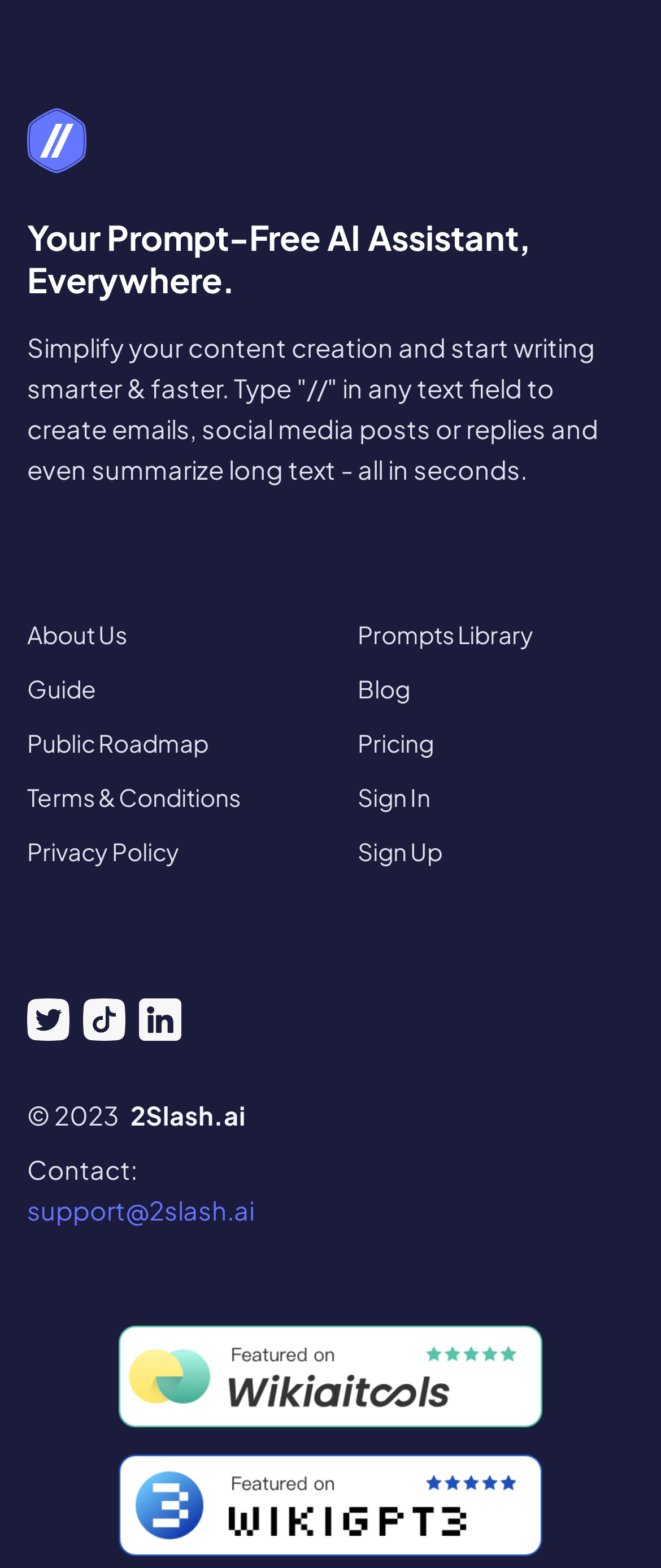Select the bounding box coordinates of the element I need to click to carry out the following instruction: "Click the logo".

[0.041, 0.068, 0.131, 0.111]